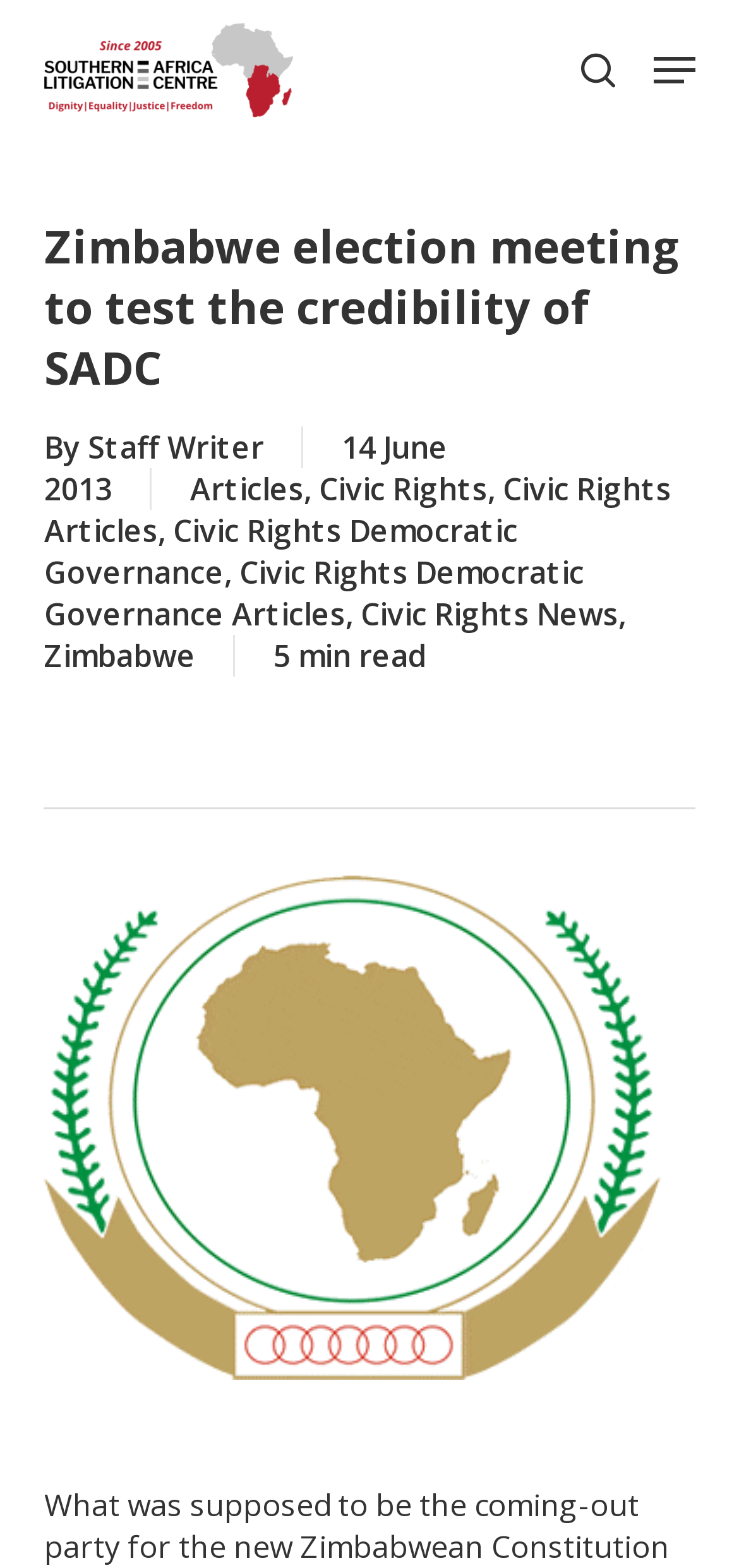Highlight the bounding box coordinates of the element that should be clicked to carry out the following instruction: "Visit the Southern Africa Litigation Centre website". The coordinates must be given as four float numbers ranging from 0 to 1, i.e., [left, top, right, bottom].

[0.06, 0.015, 0.397, 0.075]